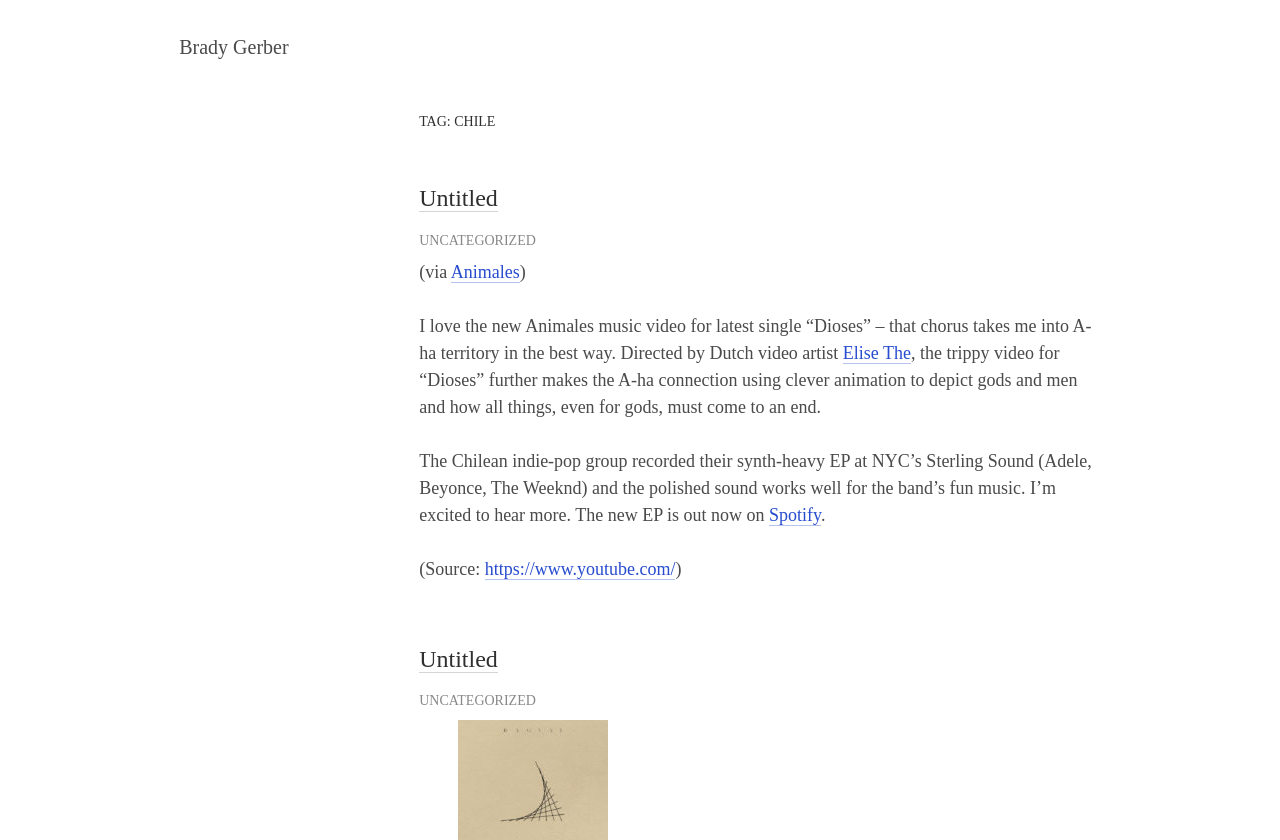What is the title of the first article?
Please provide a single word or phrase in response based on the screenshot.

Untitled